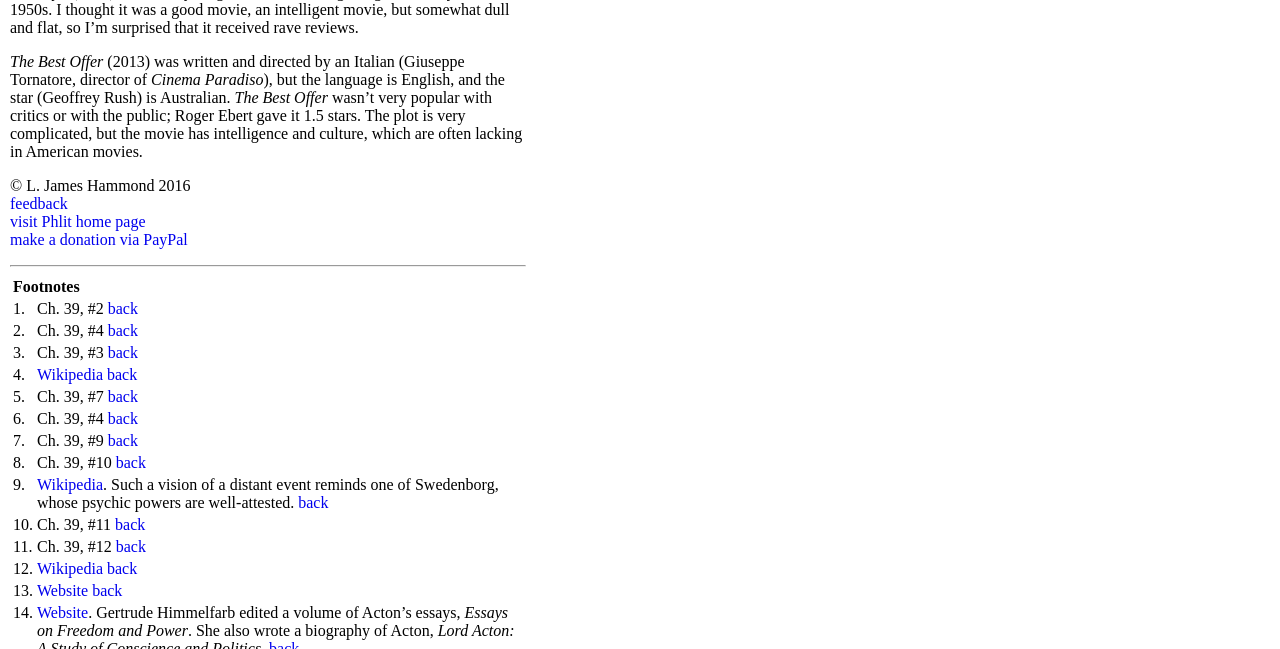Determine the bounding box coordinates for the area that should be clicked to carry out the following instruction: "go to the 'back' page".

[0.084, 0.462, 0.108, 0.488]